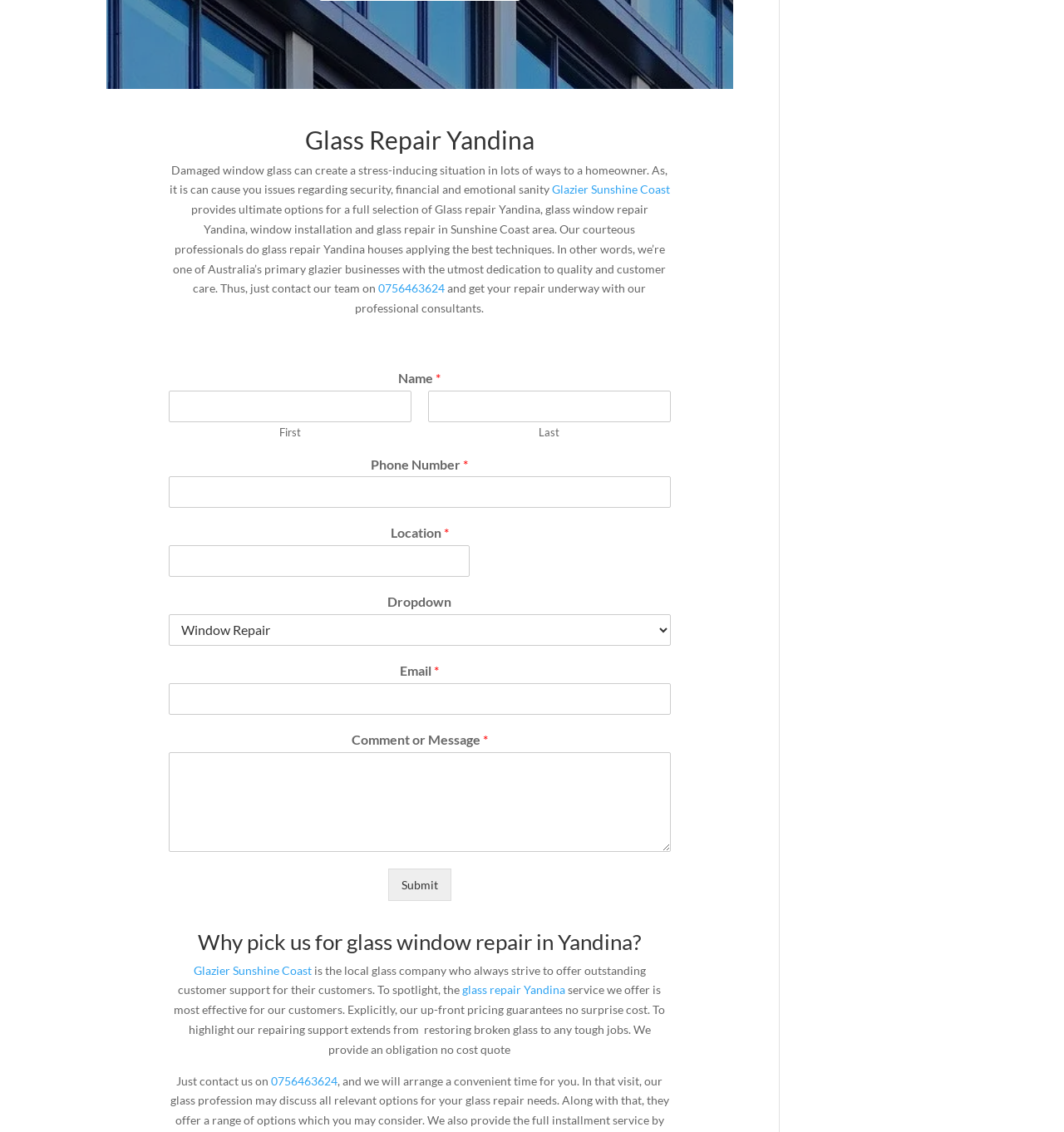Show the bounding box coordinates for the HTML element as described: "Glazier Sunshine Coast".

[0.182, 0.851, 0.293, 0.863]